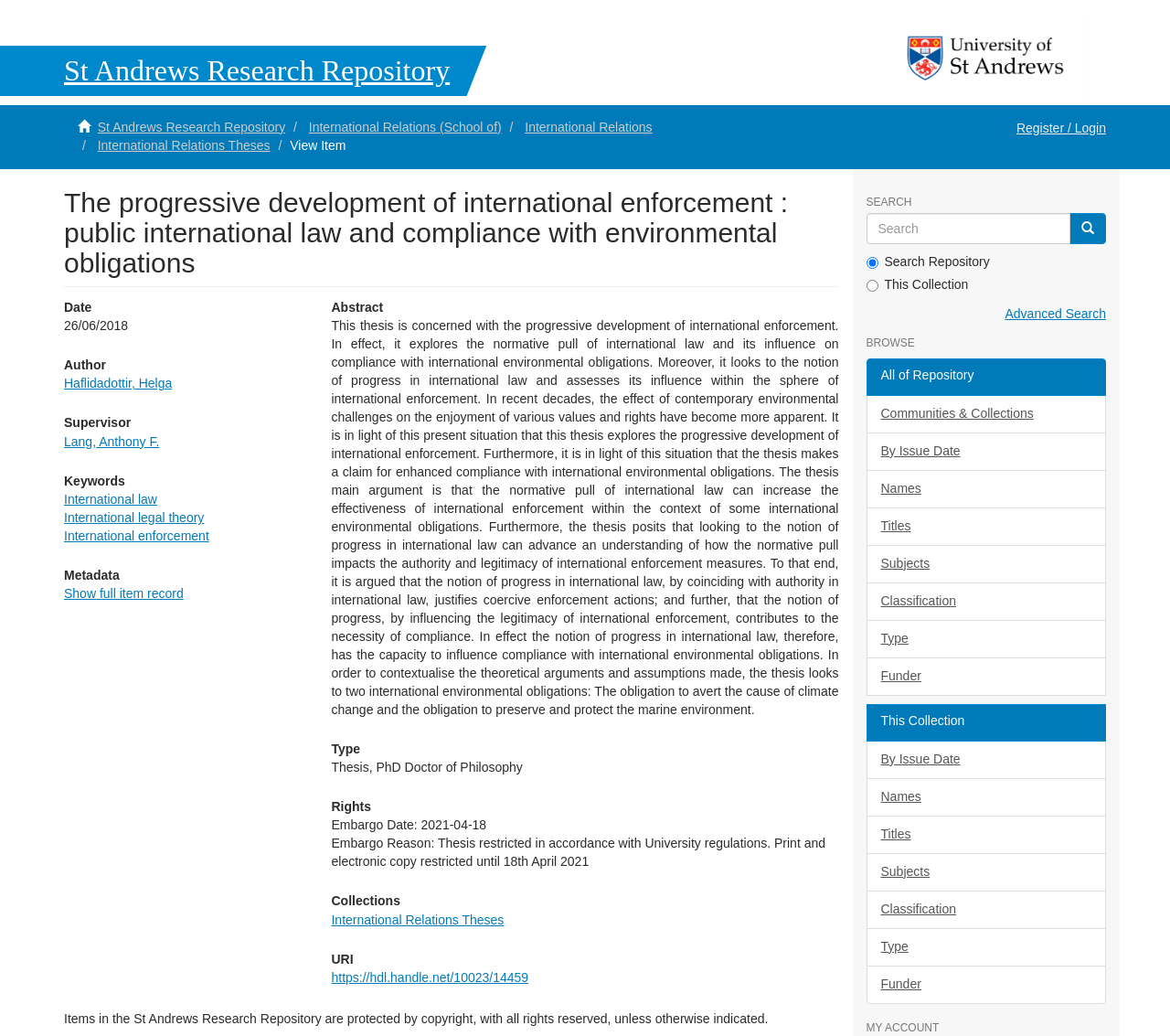What is the type of the thesis?
Respond to the question with a single word or phrase according to the image.

Thesis, PhD Doctor of Philosophy